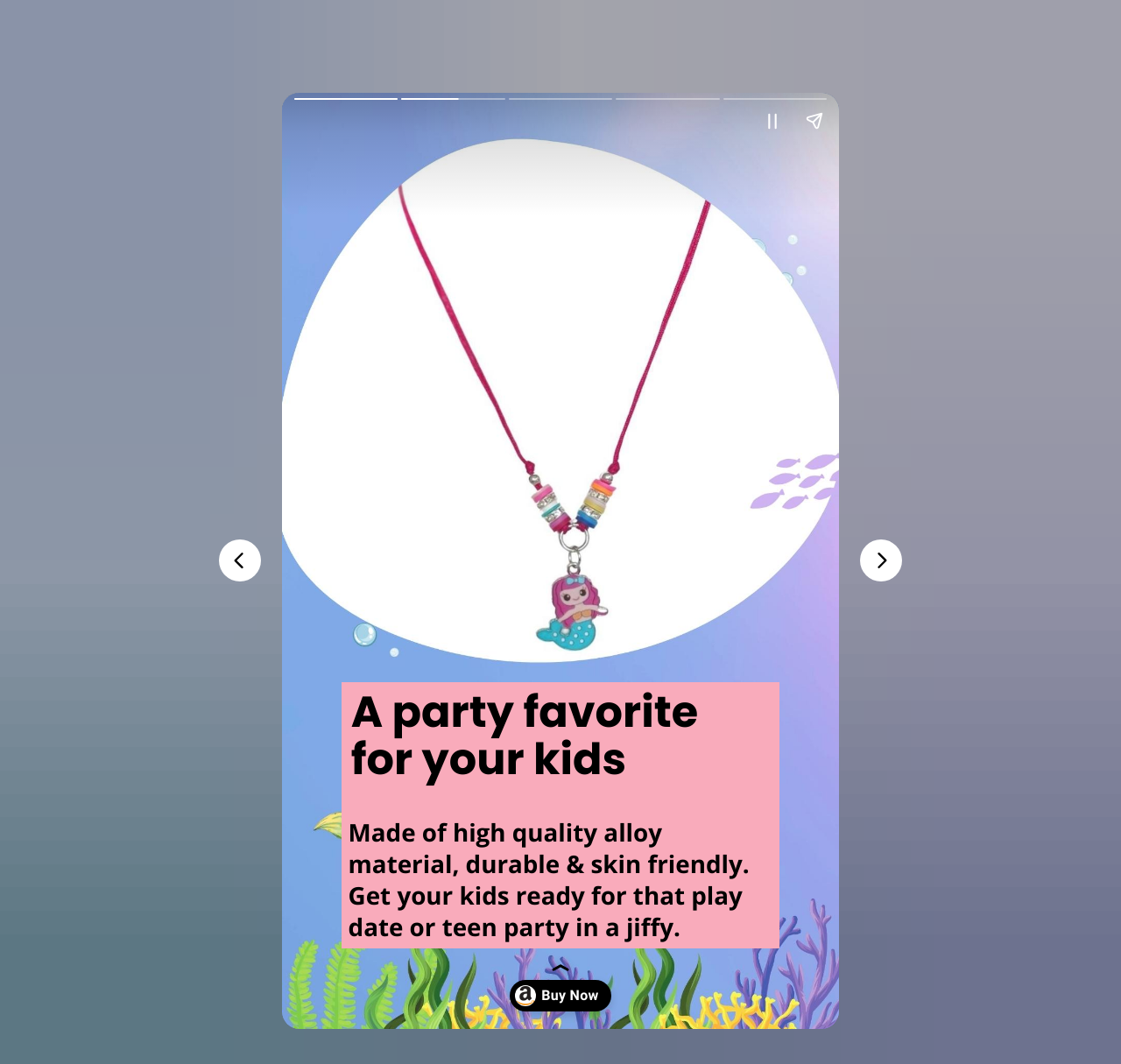What is the purpose of the necklace?
Please provide a comprehensive answer based on the contents of the image.

The heading element mentions 'A party favorite for your kids', indicating that the necklace is suitable for kids to wear at parties or social gatherings.